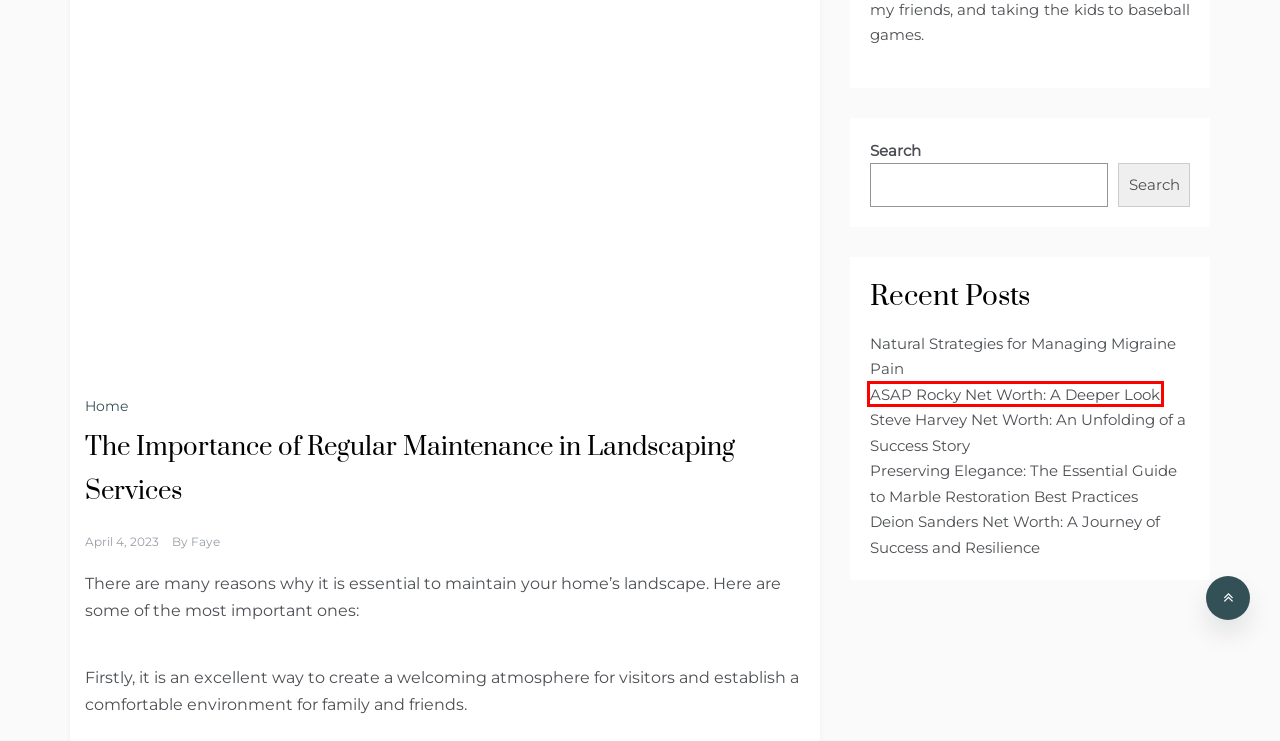You have a screenshot of a webpage with a red bounding box around a UI element. Determine which webpage description best matches the new webpage that results from clicking the element in the bounding box. Here are the candidates:
A. Faye, Author at Living Free Home
B. ASAP Rocky Net Worth: A Deeper Look - Living Free Home
C. Life & Family Archives - Living Free Home
D. Contact - Living Free Home
E. Health & Wellness Archives - Living Free Home
F. Preserving Elegance: The Essential Guide to Marble Restoration Best Practices - Living Free Home
G. Steve Harvey Net Worth: An Unfolding of a Success Story - Living Free Home
H. Deion Sanders Net Worth: A Journey of Success and Resilience - Living Free Home

B